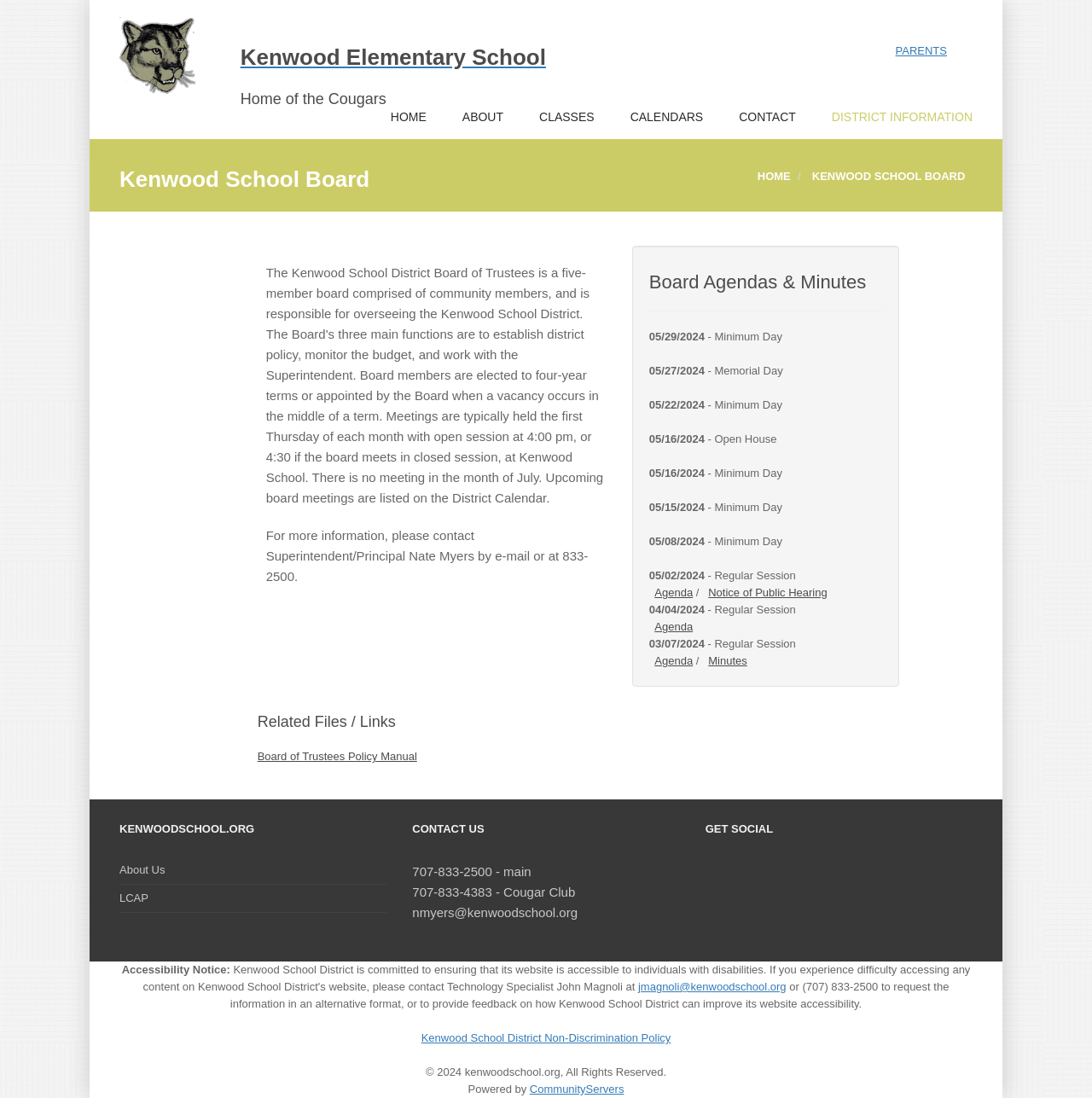Locate the bounding box of the UI element described by: "Calendars" in the given webpage screenshot.

[0.577, 0.06, 0.653, 0.122]